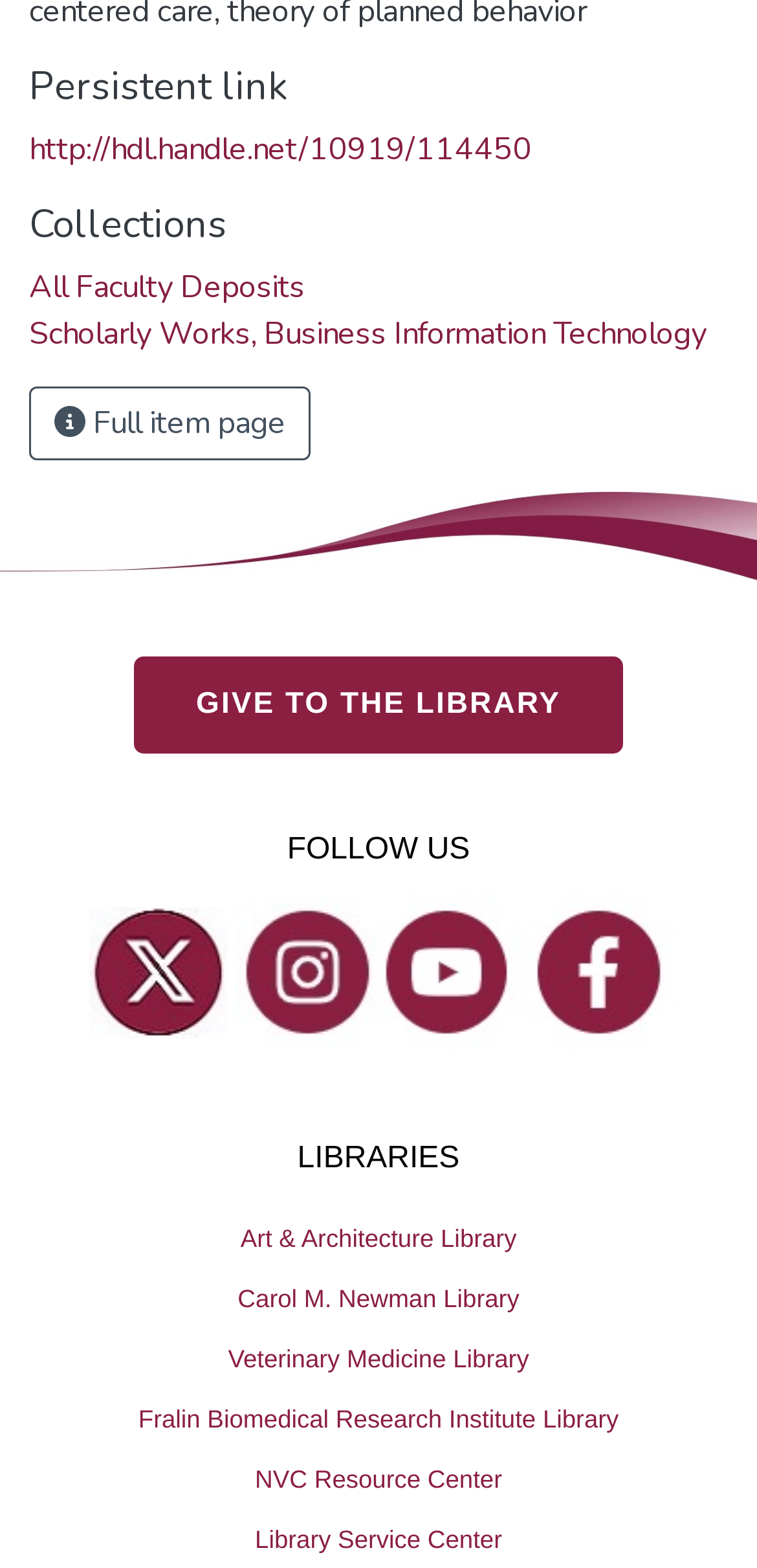Please provide the bounding box coordinates in the format (top-left x, top-left y, bottom-right x, bottom-right y). Remember, all values are floating point numbers between 0 and 1. What is the bounding box coordinate of the region described as: GIVE TO THE LIBRARY

[0.0, 0.399, 1.0, 0.53]